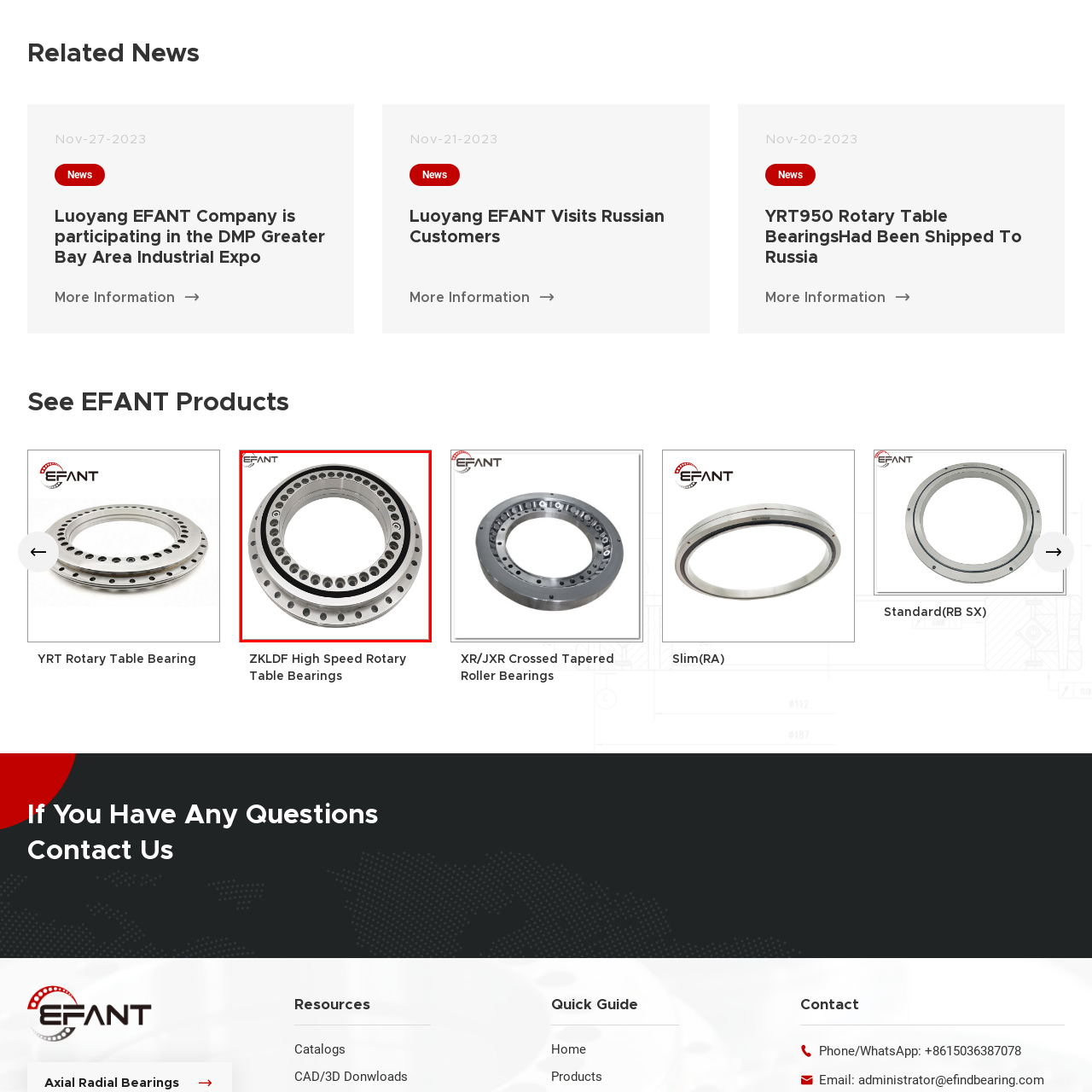What industries require the precision and reliability of this bearing?
Check the image enclosed by the red bounding box and give your answer in one word or a short phrase.

Robotics, aerospace, and machinery